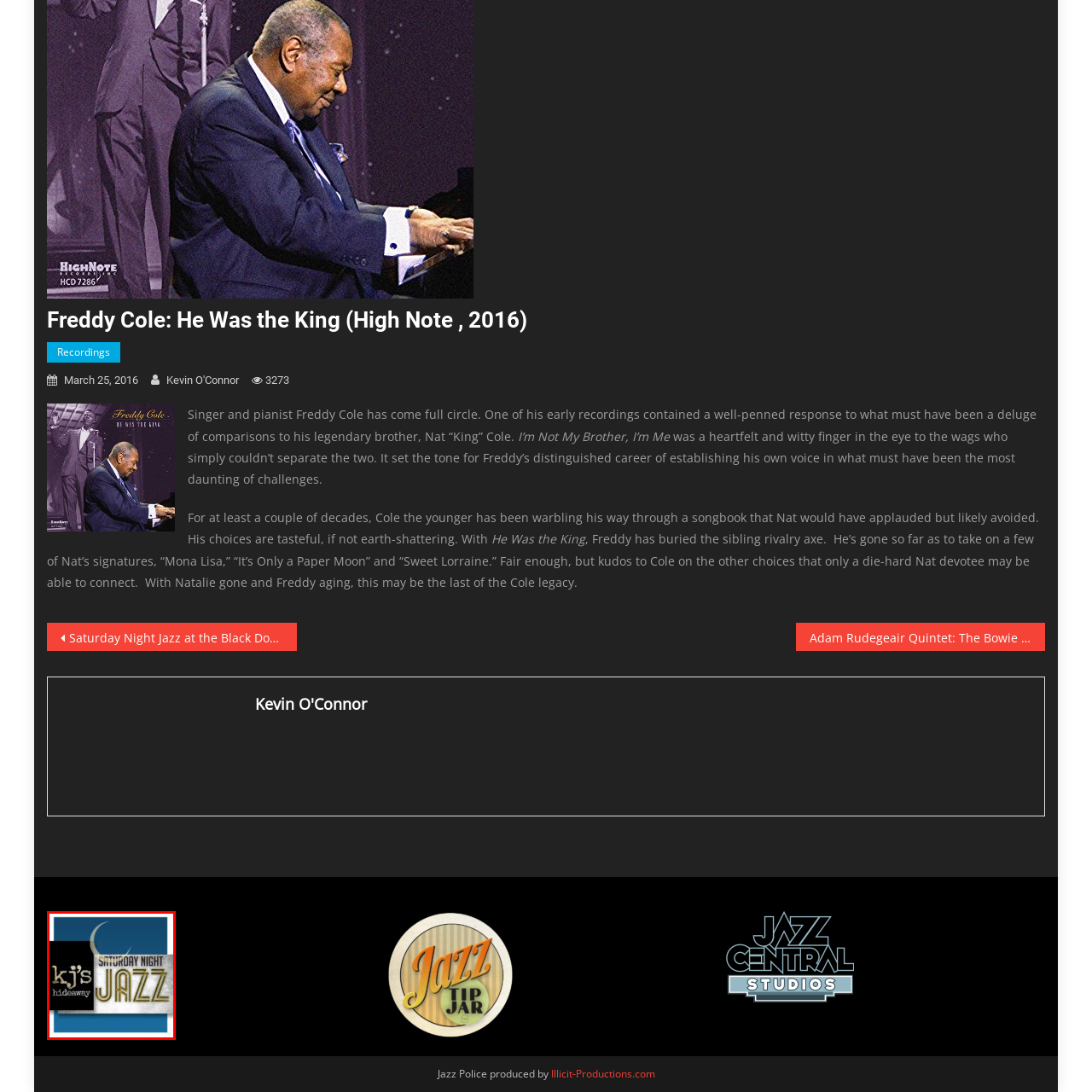What type of music is hosted at the venue?
Please carefully analyze the image highlighted by the red bounding box and give a thorough response based on the visual information contained within that section.

The logo prominently displays the words 'Saturday Night JAZZ' in a stylish font, indicating that the venue hosts live jazz music events.